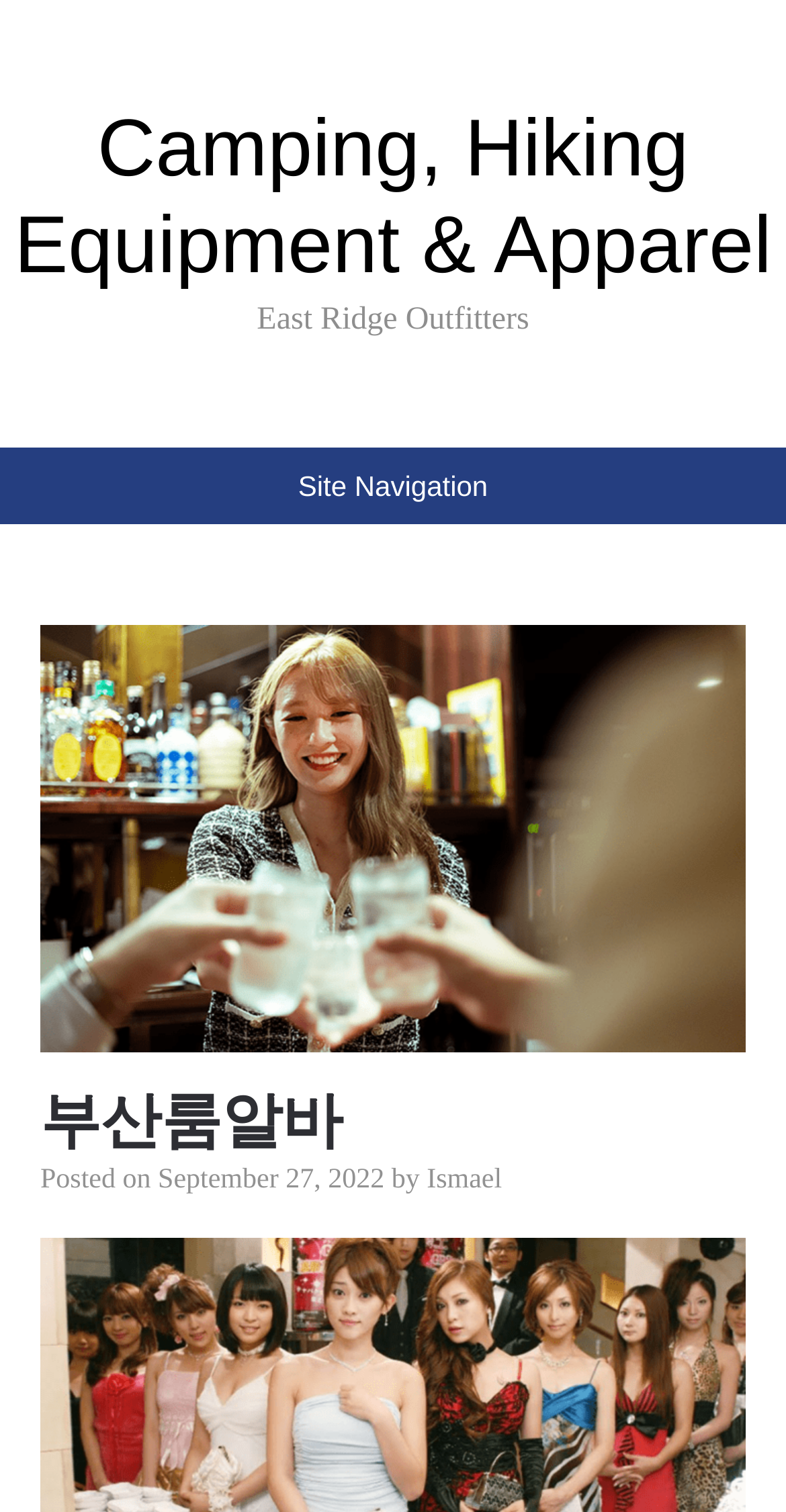What is the date of the latest article?
Can you provide a detailed and comprehensive answer to the question?

I found the date of the latest article by looking at the link element 'September 27, 2022' which is located below the heading '부산룸알바' and is associated with the text 'Posted on', indicating that it is the date of the latest article.